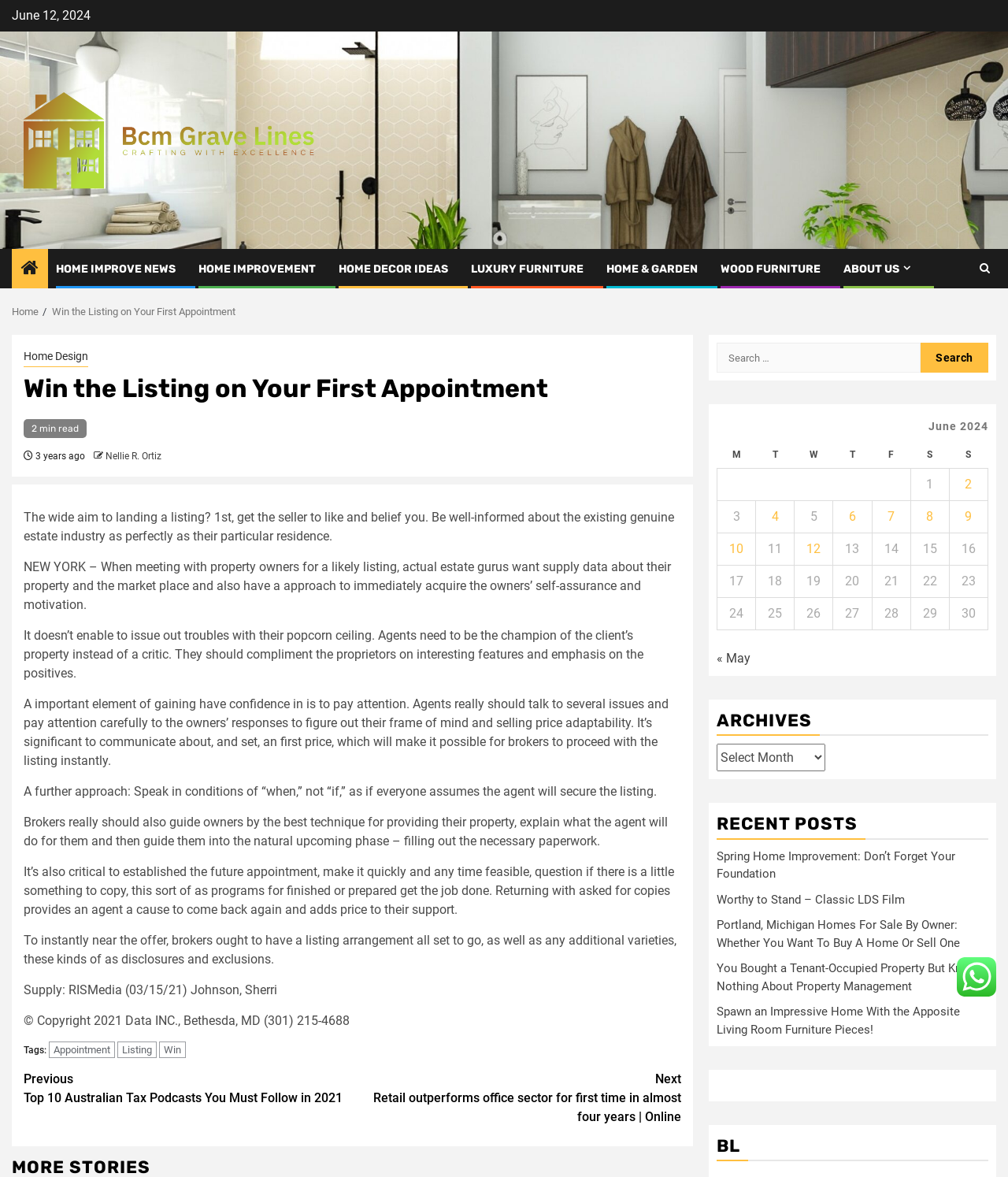Please give a concise answer to this question using a single word or phrase: 
What is the recommended approach to communicate with property owners?

Talk in terms of 'when'